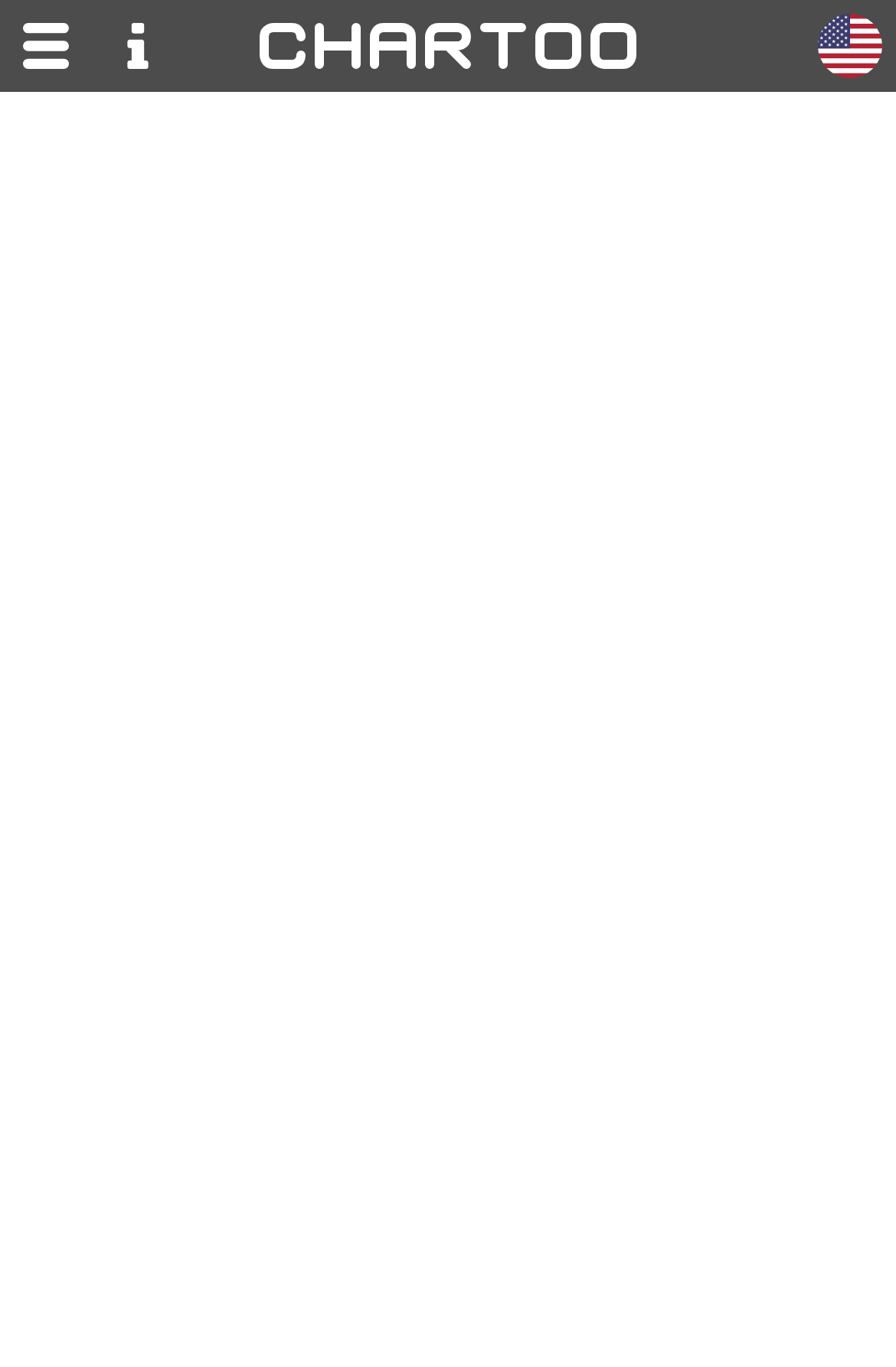What is the current position of the song on the iTunes chart?
Based on the image, please offer an in-depth response to the question.

The answer can be found in the section where the song details are provided, where it is written 'New No. 1 on the iTunes'.